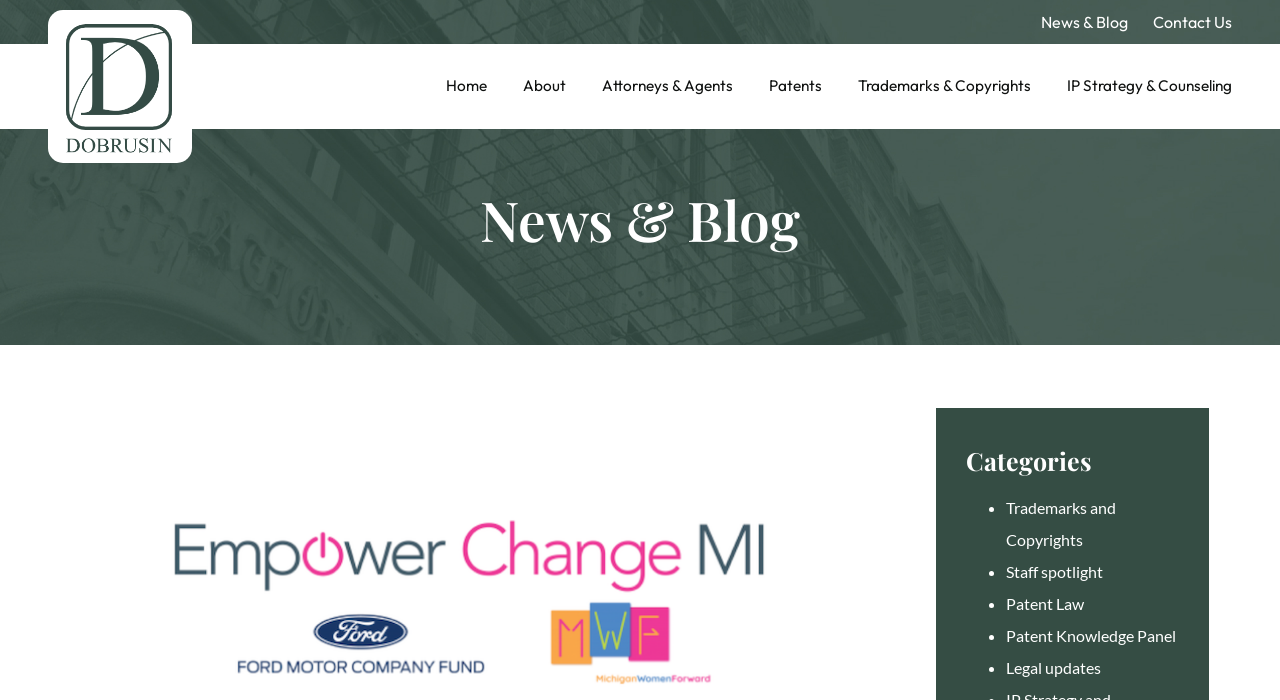Please provide a comprehensive response to the question based on the details in the image: What is the first menu item?

I looked at the links at the top of the page and found that the first one is 'Home'.